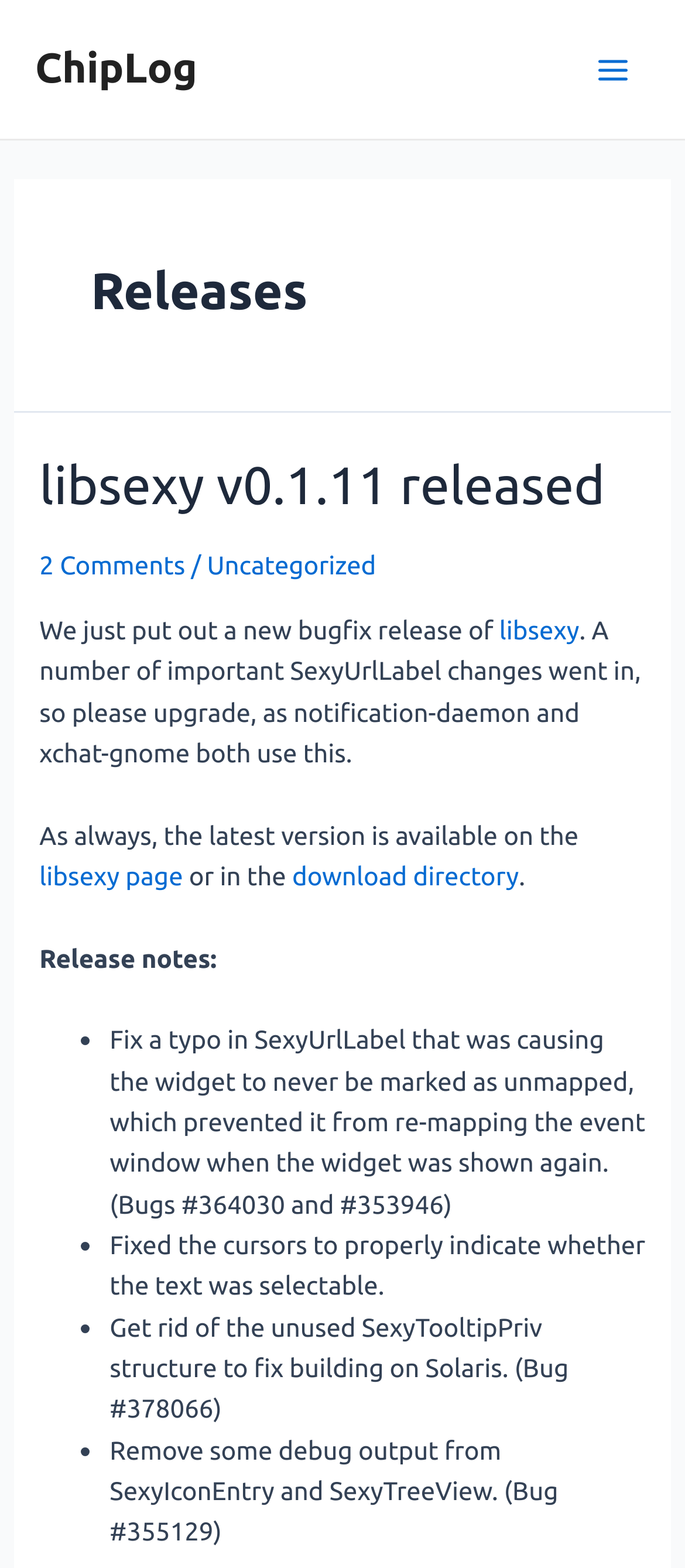What is the purpose of the libsexy page?
Please answer the question with a single word or phrase, referencing the image.

To provide the latest version of libsexy